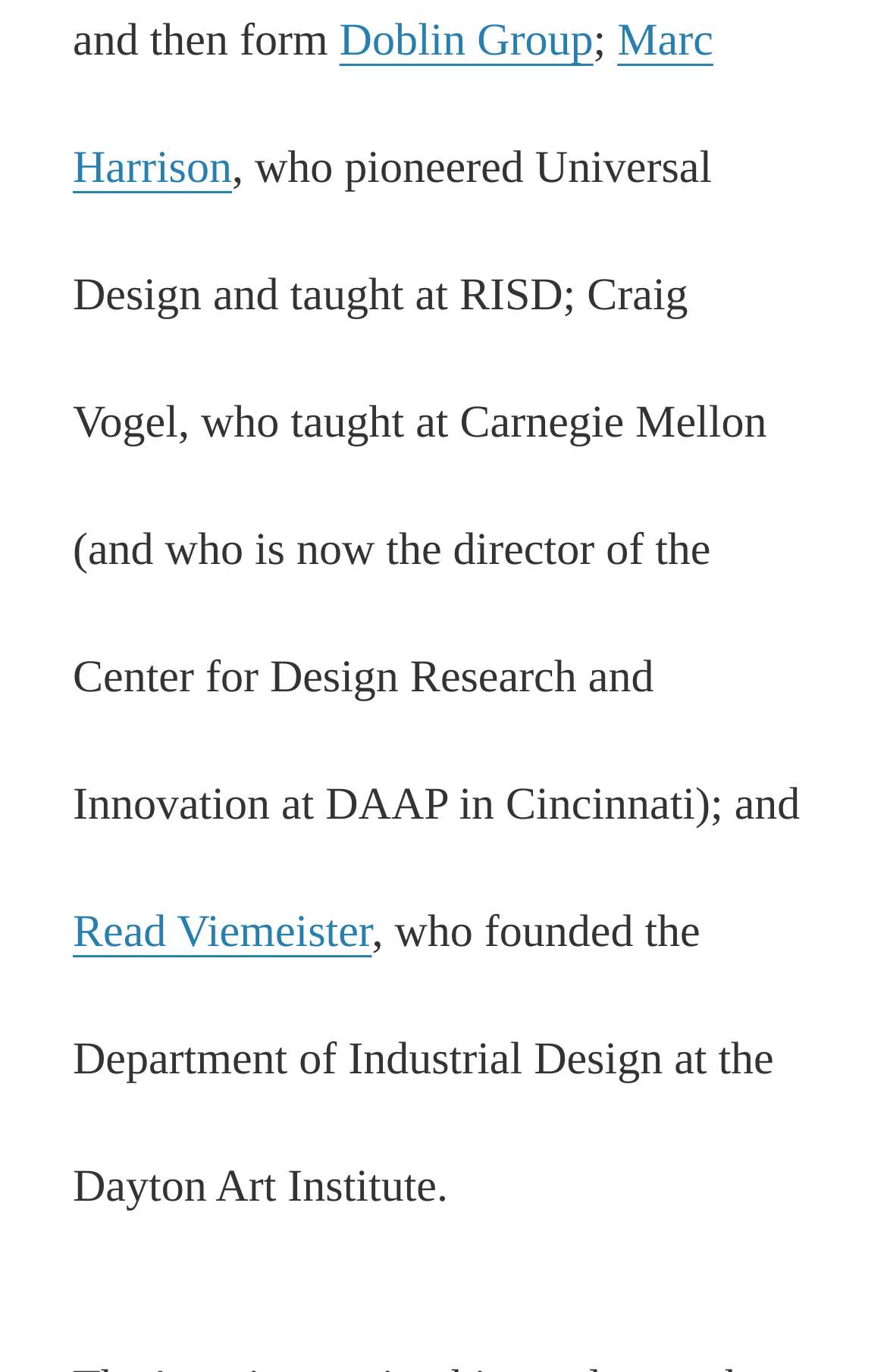Identify the bounding box of the UI element that matches this description: "Doblin Group".

[0.383, 0.012, 0.669, 0.048]